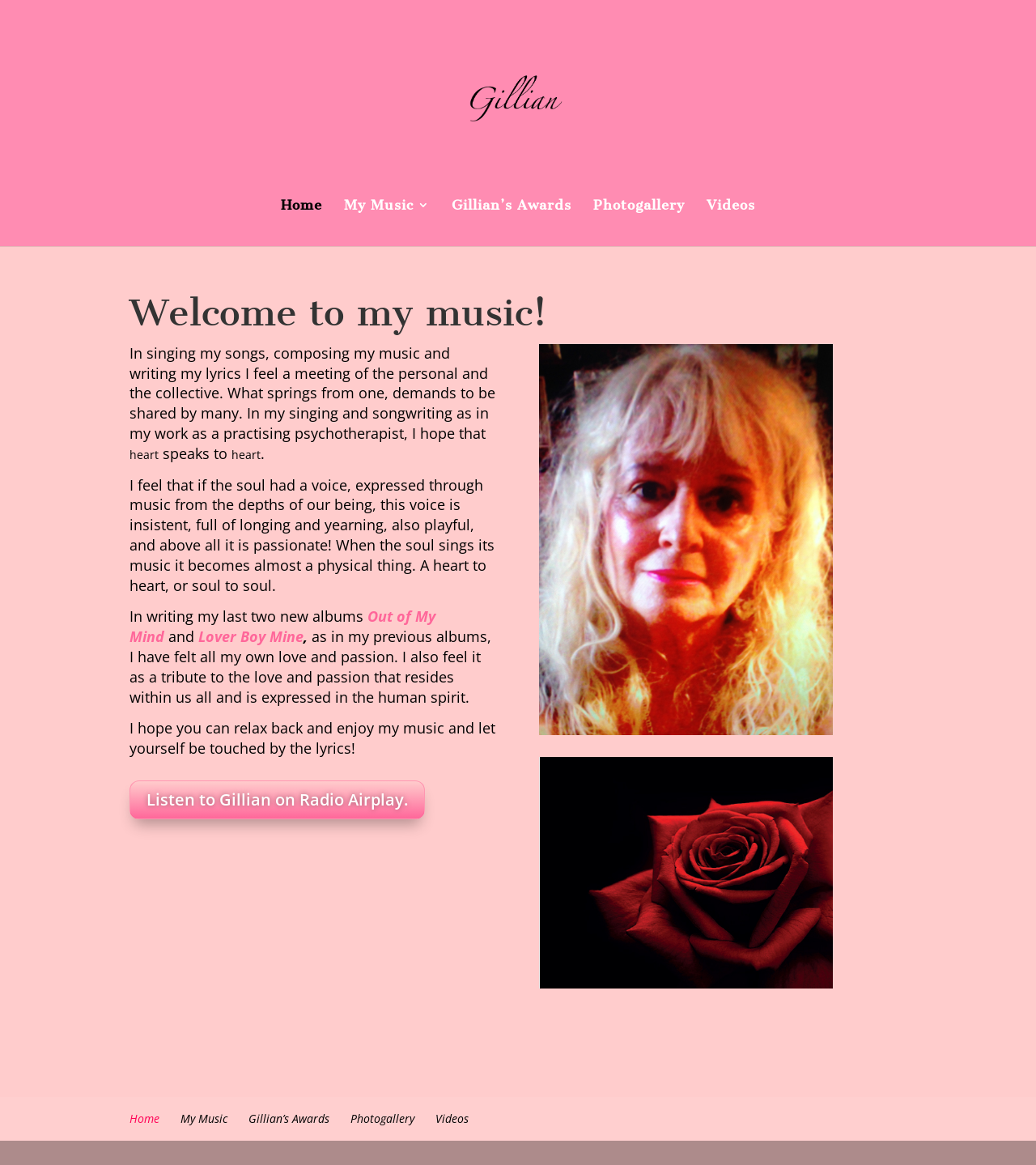What is the theme of Gillian's music?
Can you provide a detailed and comprehensive answer to the question?

According to the webpage, Gillian's music is described as passionate, and she mentions that when the soul sings its music, it becomes almost a physical thing, a heart-to-heart or soul-to-soul connection, indicating that her music is themed around passion and emotional connection.